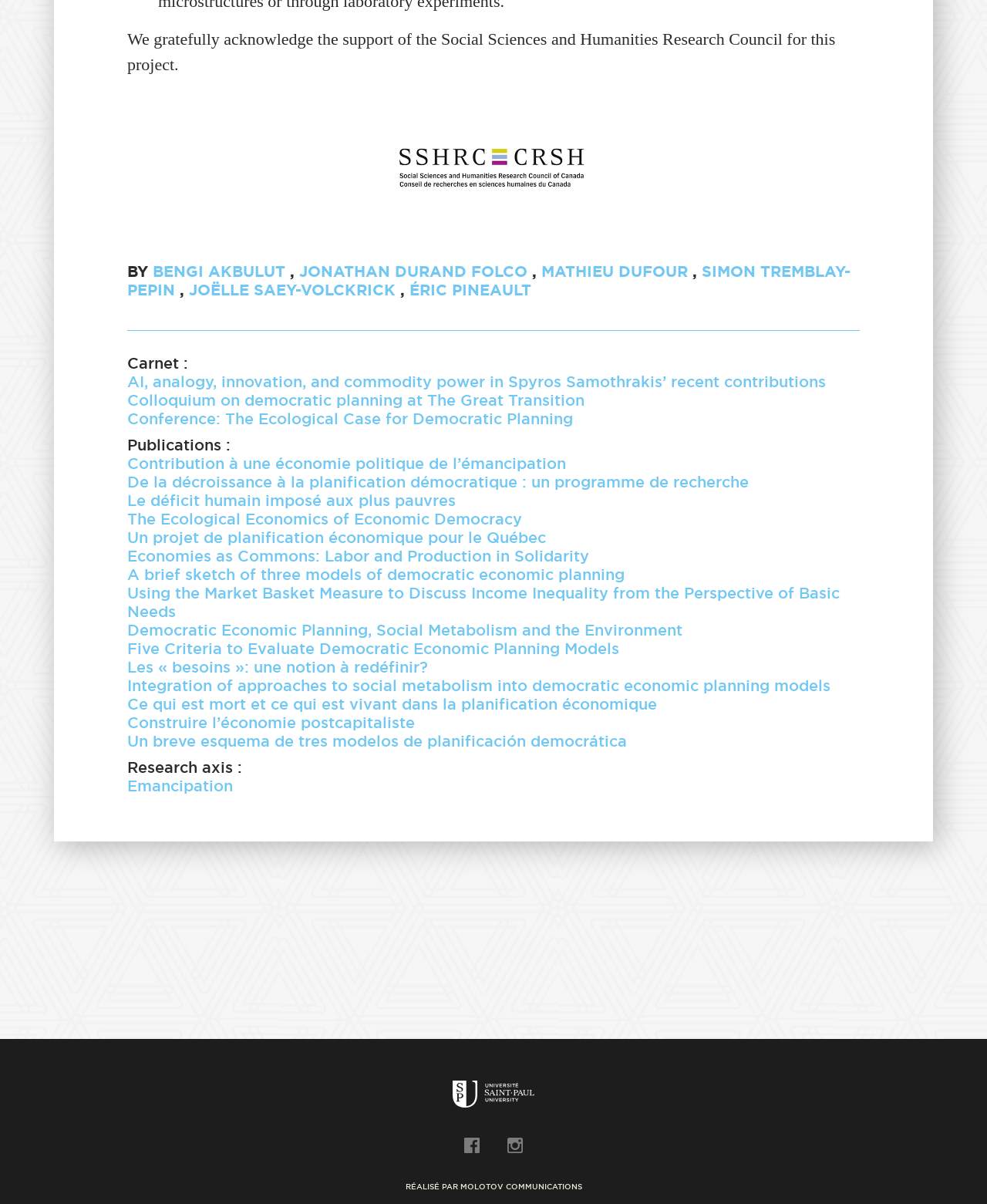Determine the bounding box coordinates of the clickable region to follow the instruction: "Click on the link to the Colloquium on democratic planning at The Great Transition".

[0.129, 0.325, 0.592, 0.34]